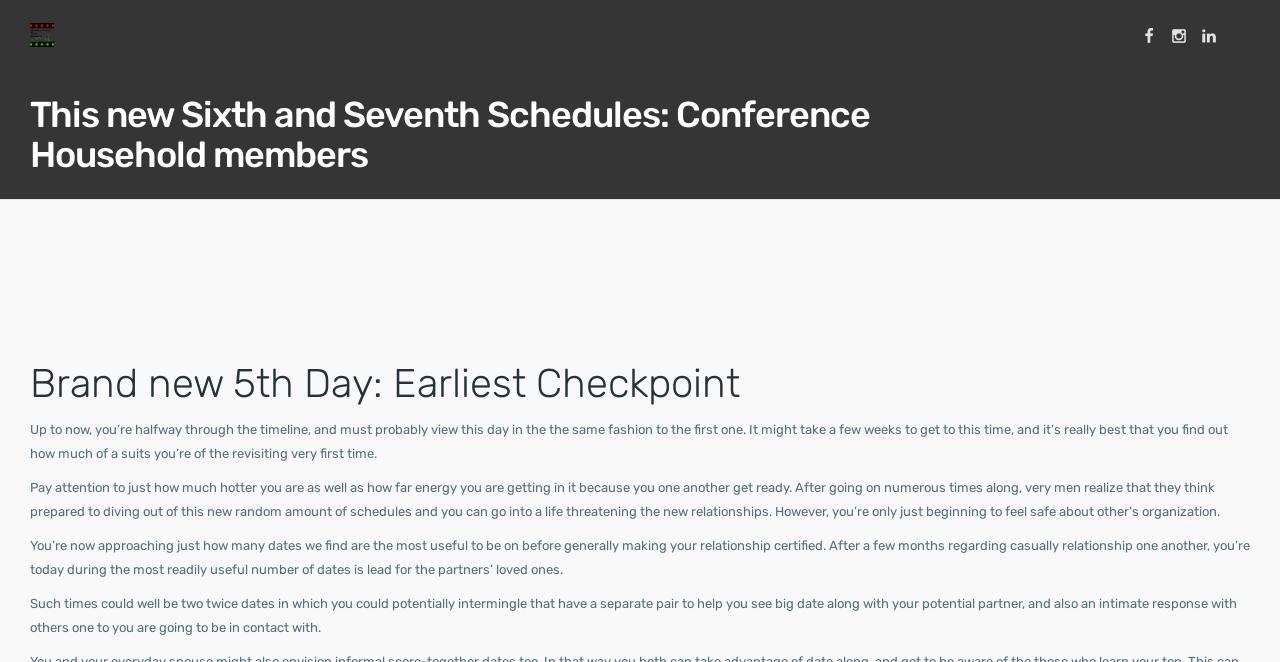What is the current focus of the individuals?
Using the picture, provide a one-word or short phrase answer.

Getting ready